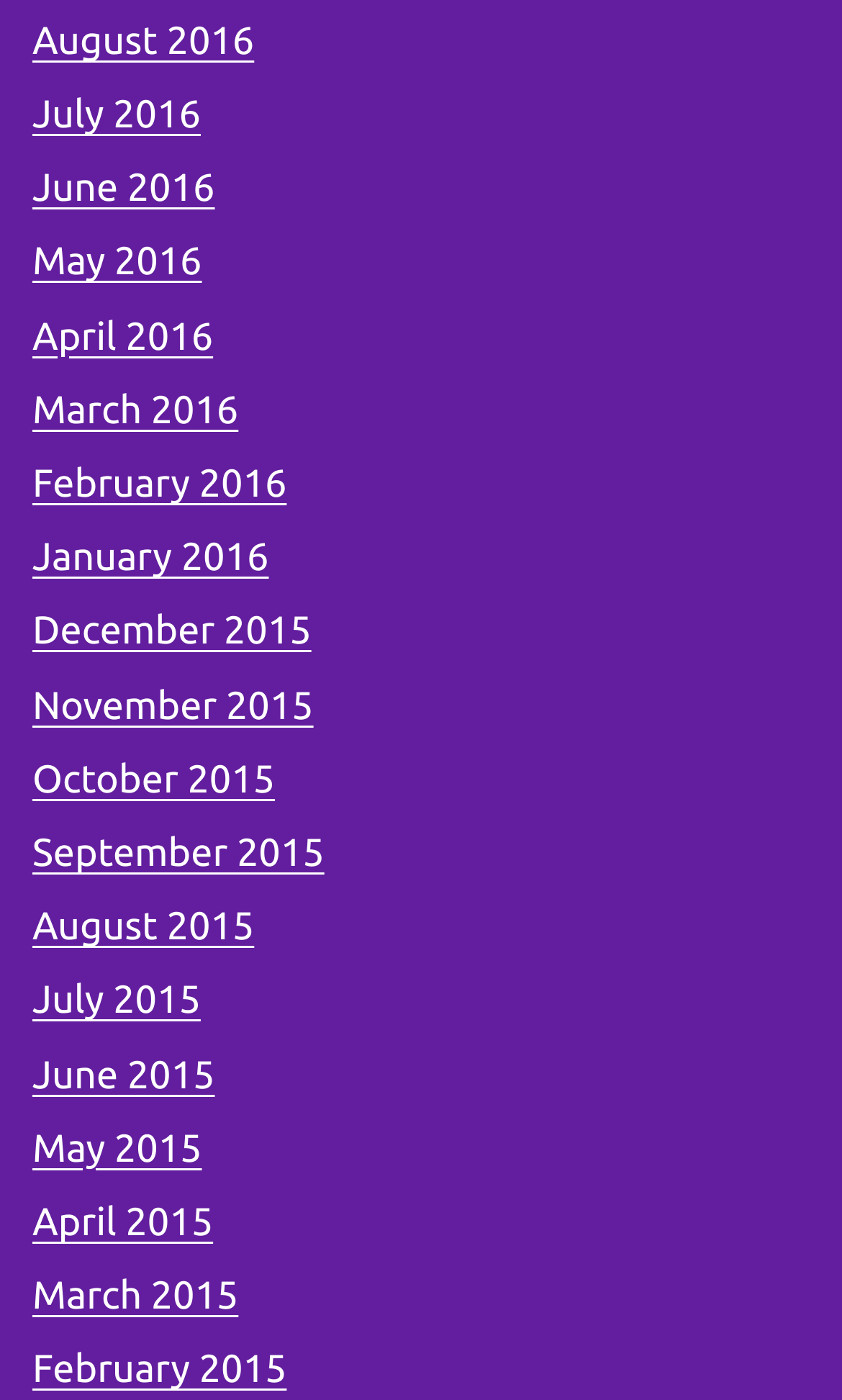Identify the bounding box coordinates of the element to click to follow this instruction: 'View Privacy Policy'. Ensure the coordinates are four float values between 0 and 1, provided as [left, top, right, bottom].

None